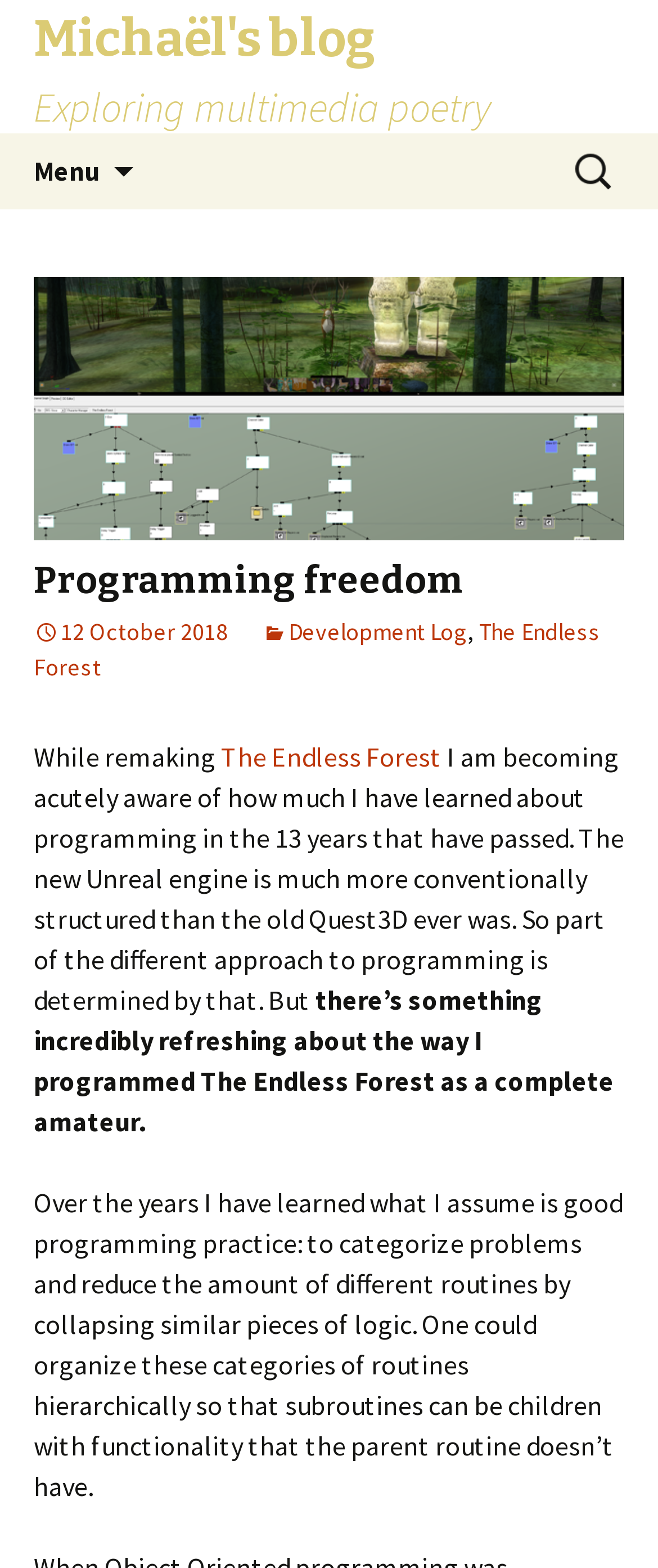Using the information in the image, give a detailed answer to the following question: What is the theme of the blog post?

The theme of the blog post can be inferred from the static text elements with the text 'Programming freedom' and 'good programming practice', indicating that the blog post is about programming.